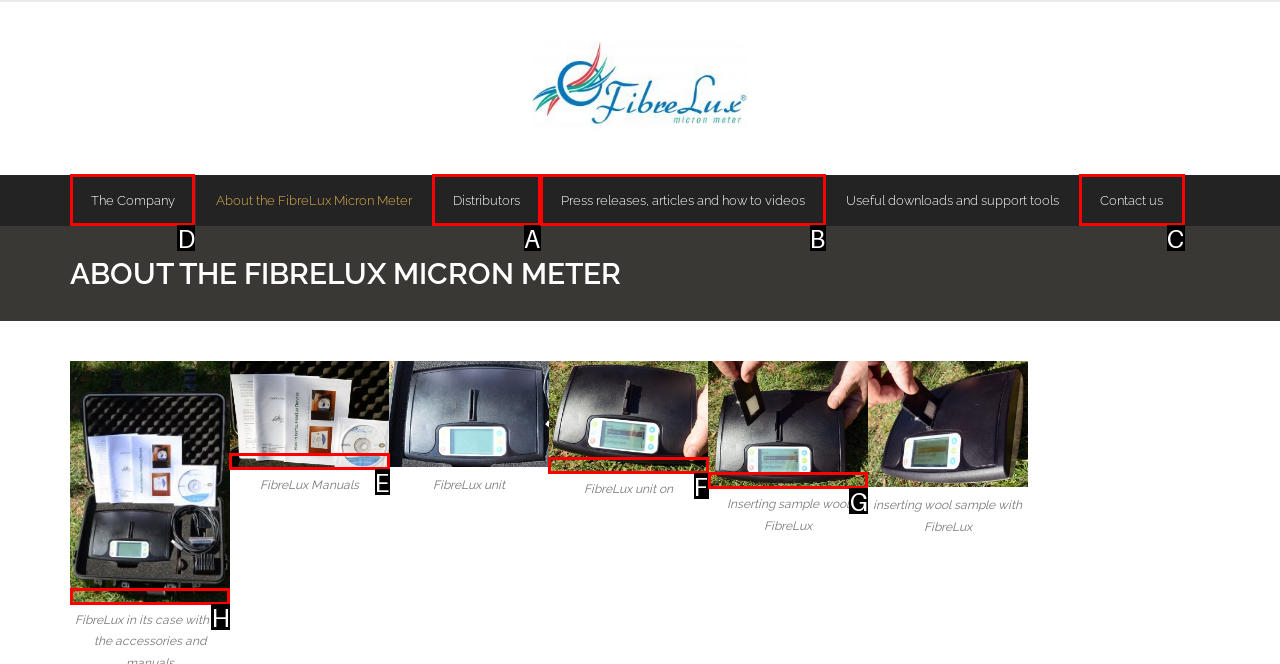For the task "Go to the Company page", which option's letter should you click? Answer with the letter only.

D